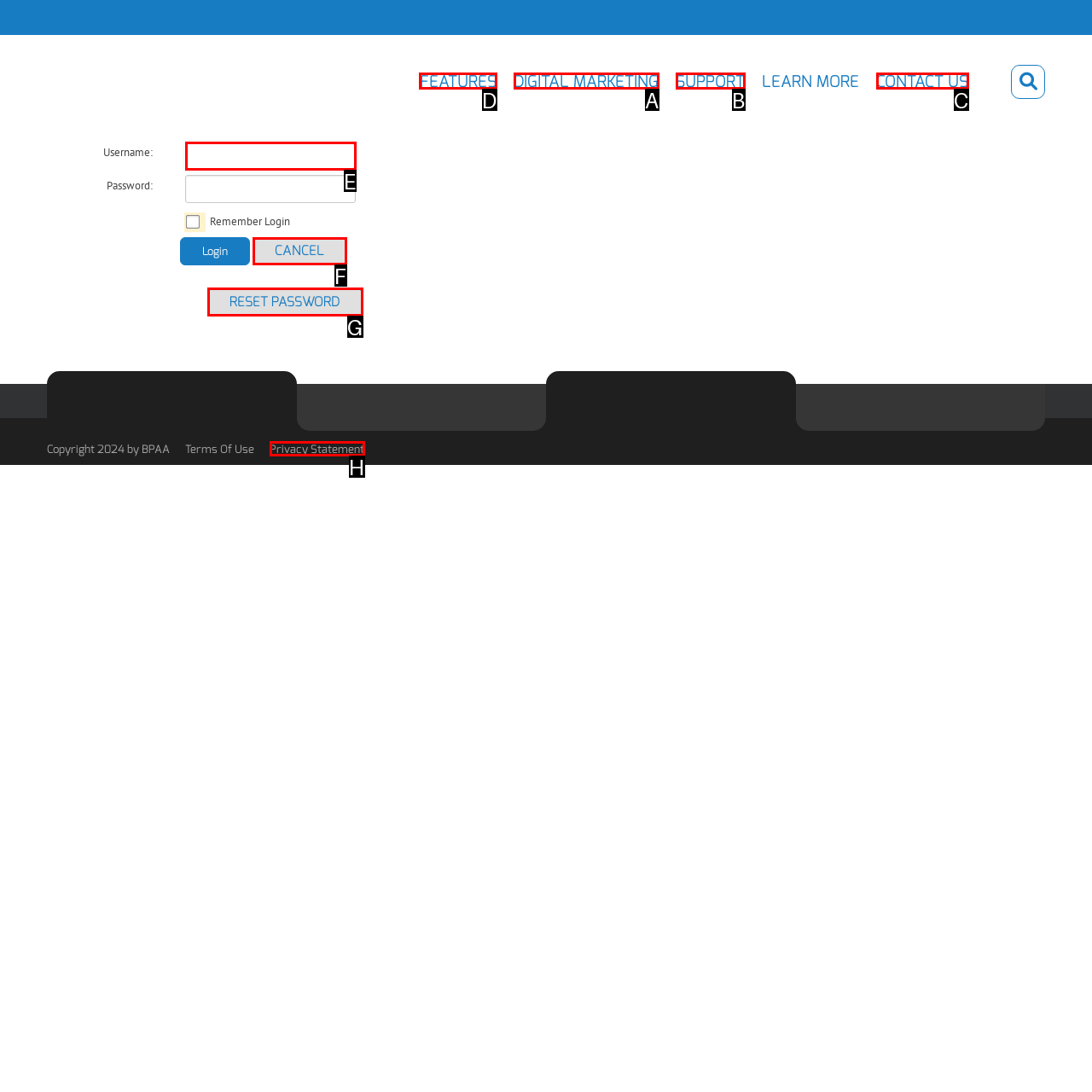Identify the HTML element I need to click to complete this task: Subscribe to ALT JD via email Provide the option's letter from the available choices.

None